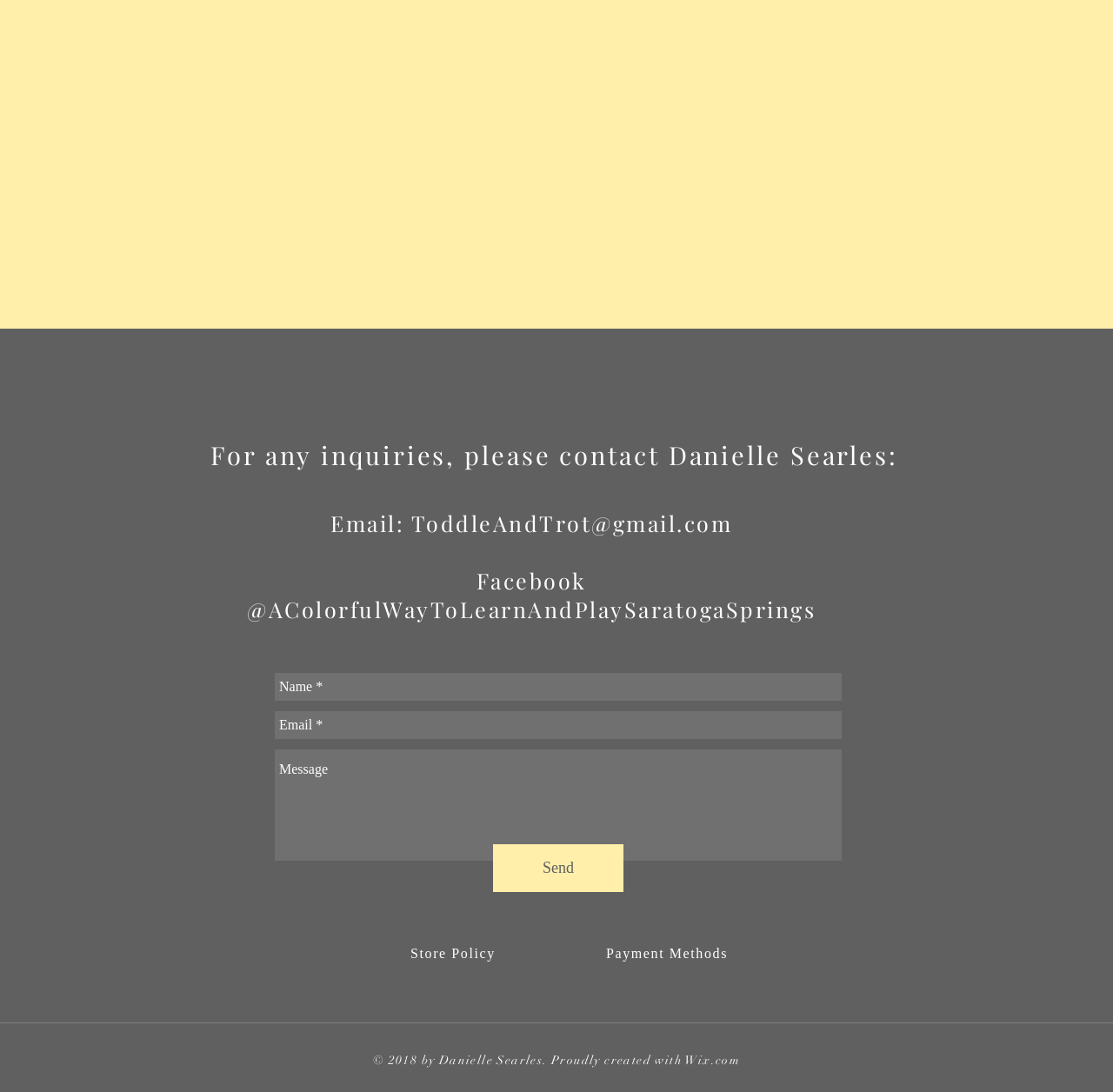Based on the element description: "aria-label="Name *" name="name-*" placeholder="Name *"", identify the UI element and provide its bounding box coordinates. Use four float numbers between 0 and 1, [left, top, right, bottom].

[0.247, 0.616, 0.756, 0.642]